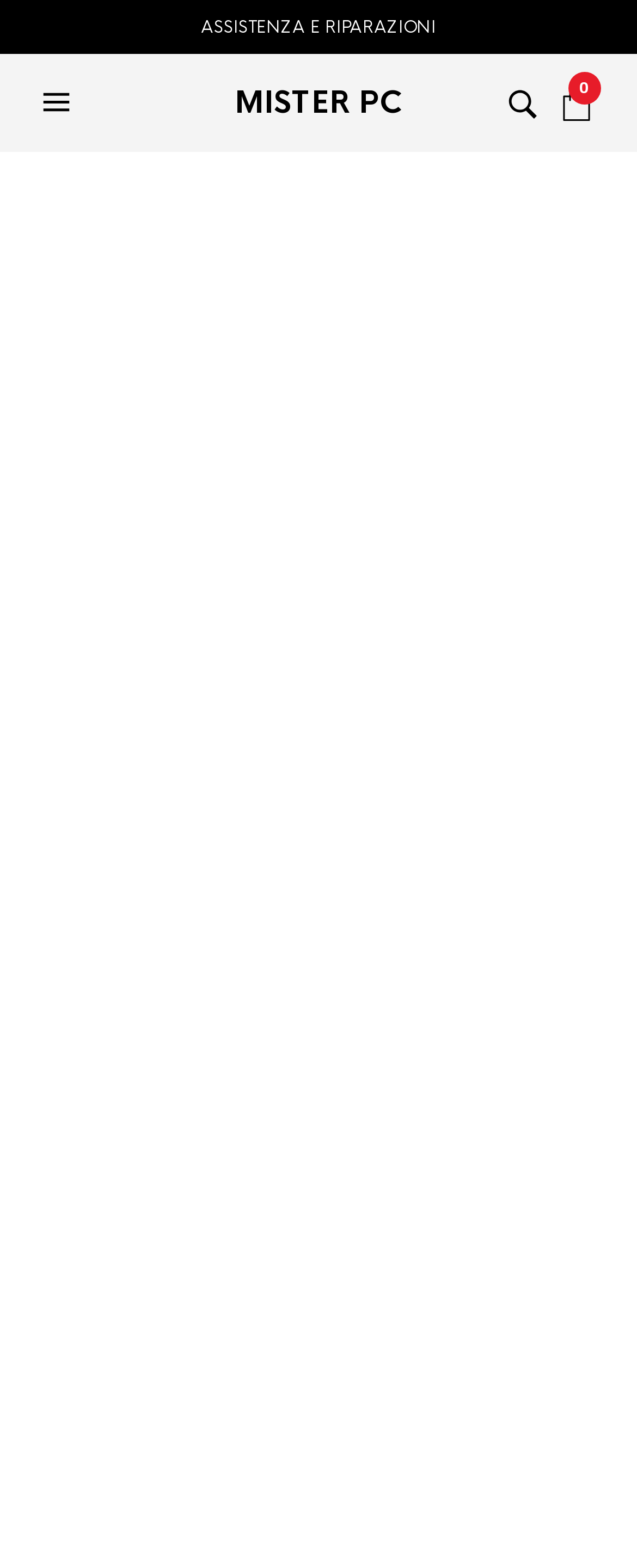Identify and provide the text of the main header on the webpage.

10 Greatest Chat Room Apps For Android 2022